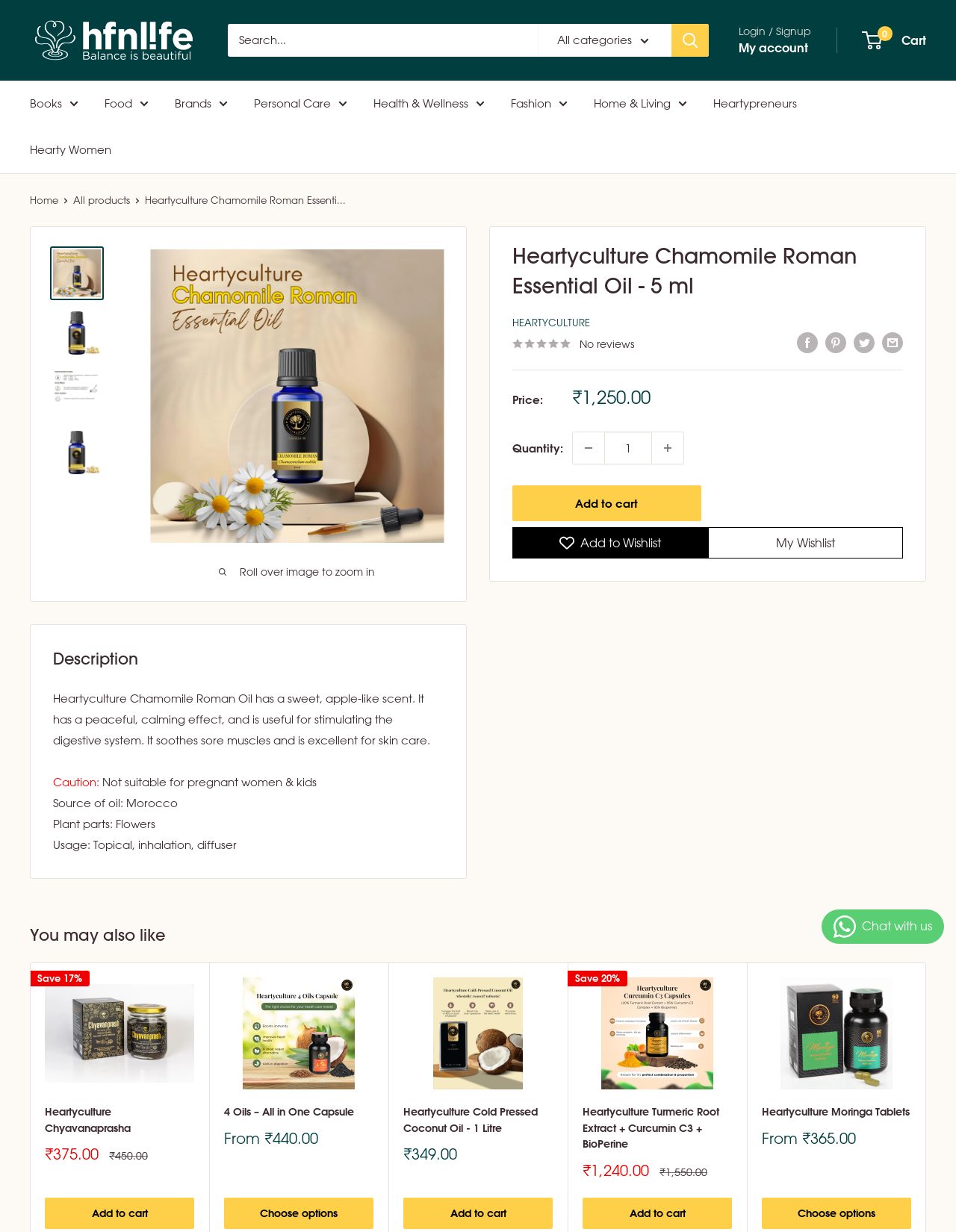Could you locate the bounding box coordinates for the section that should be clicked to accomplish this task: "Share on Facebook".

[0.834, 0.269, 0.855, 0.287]